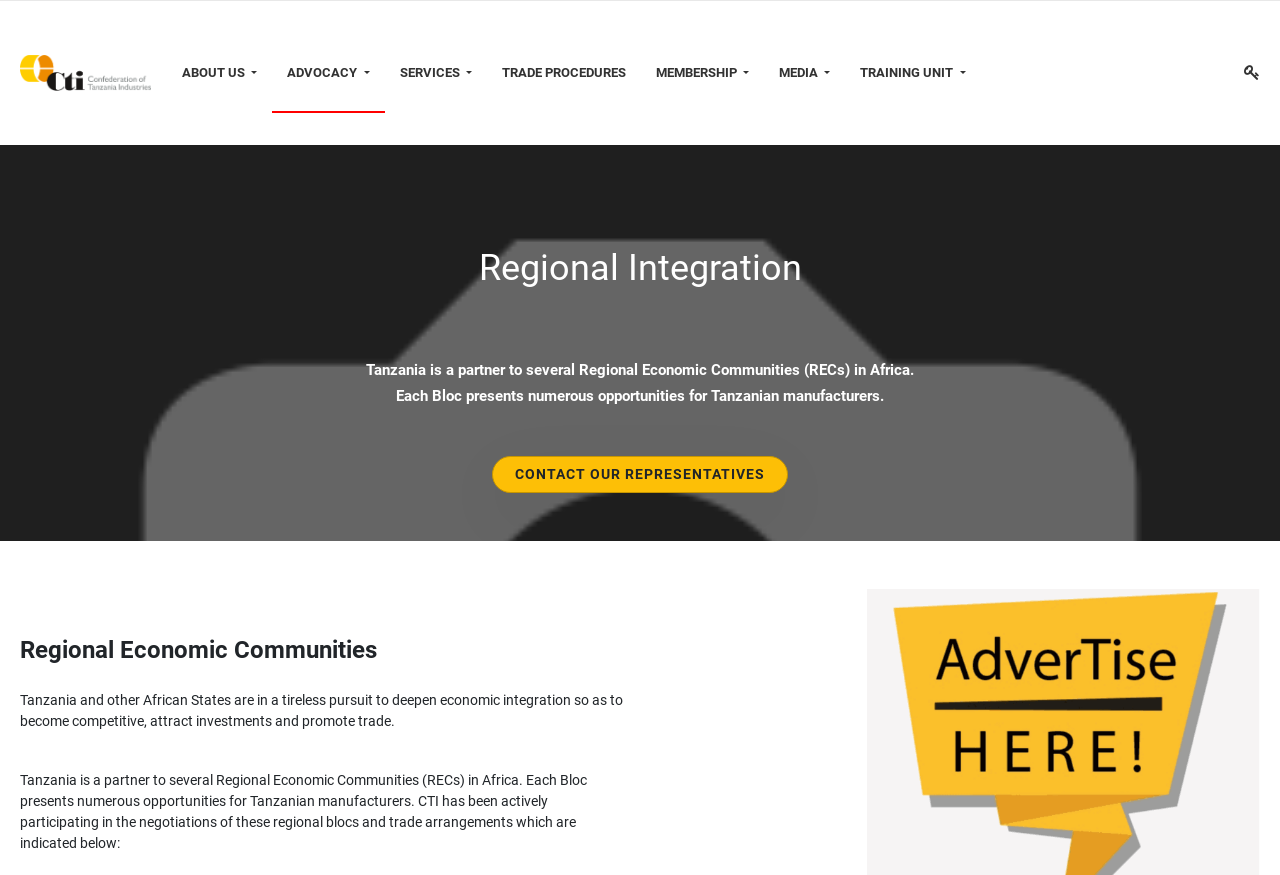Identify the bounding box coordinates for the UI element that matches this description: "parent_node: ABOUT US".

[0.016, 0.062, 0.118, 0.105]